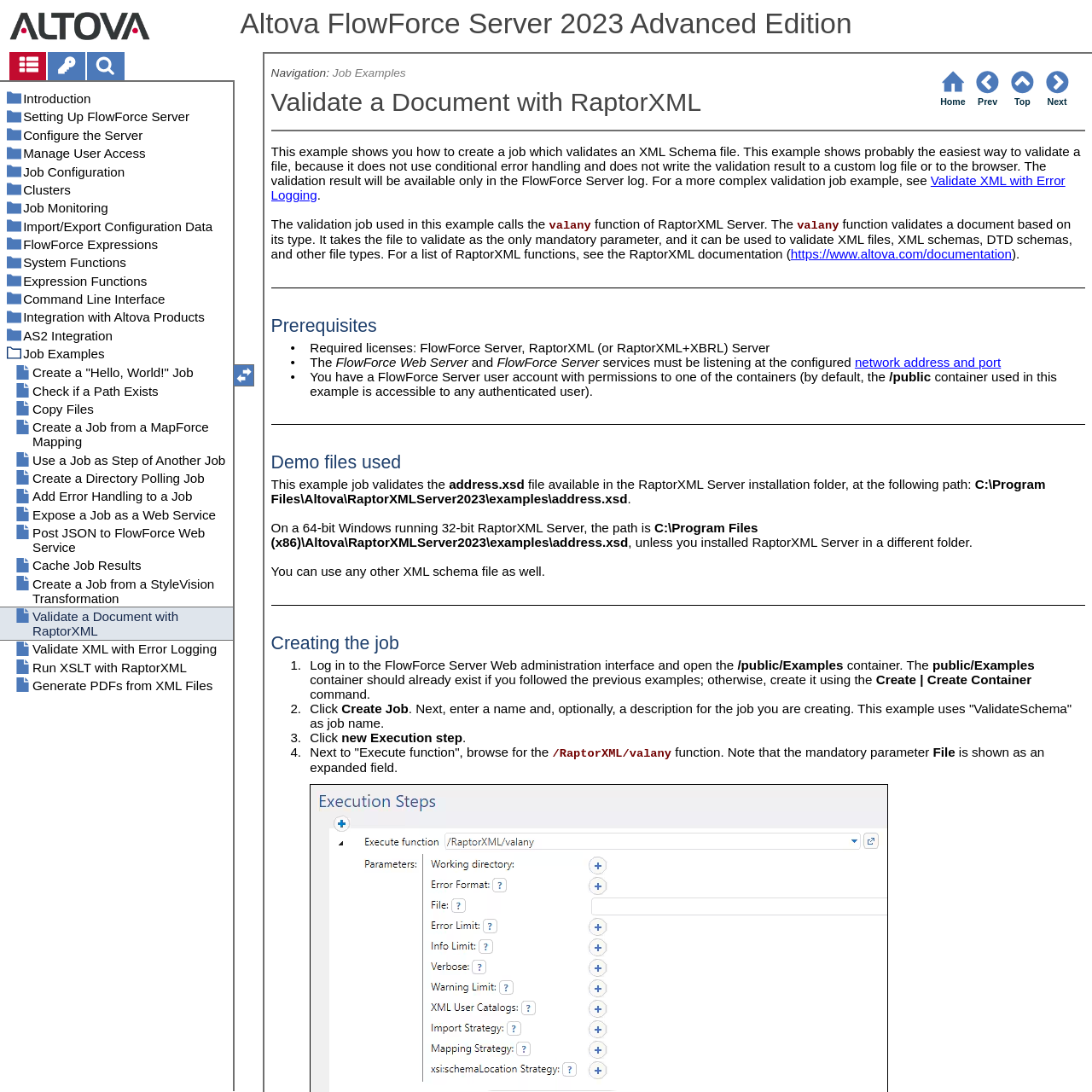Write an exhaustive caption that covers the webpage's main aspects.

This webpage is about Altova FlowForce Server 2023 Advanced Edition. At the top, there is a heading with the same title. Below the heading, there is a complementary section that takes up most of the page. On the left side of this section, there is a table of contents with three list items: "Table of Contents", "Index", and "Search", each accompanied by a small image. 

To the right of the table of contents, there are numerous links organized into categories. The categories are not explicitly labeled, but they appear to be related to setting up and configuring FlowForce Server, including links to topics such as "Introduction", "New Features", "Basic Concepts", "Security Concepts", and "How It Works". There are also links to specific setup guides for different operating systems, including Windows, Linux, and macOS.

Further down the page, there are more links related to configuring the server, including "Configure the Server", "Important Paths", "Setup Page", and "Defining the Network Settings". There are also links to topics such as "Setting up SSL Encryption", "Private Key Requirements", and "Enabling SSL for FlowForce Web Server and FlowForce Server".

The page also includes links to topics related to managing user access, logging, and backup and data recovery. Overall, the page appears to be a comprehensive guide to setting up and configuring Altova FlowForce Server 2023 Advanced Edition.